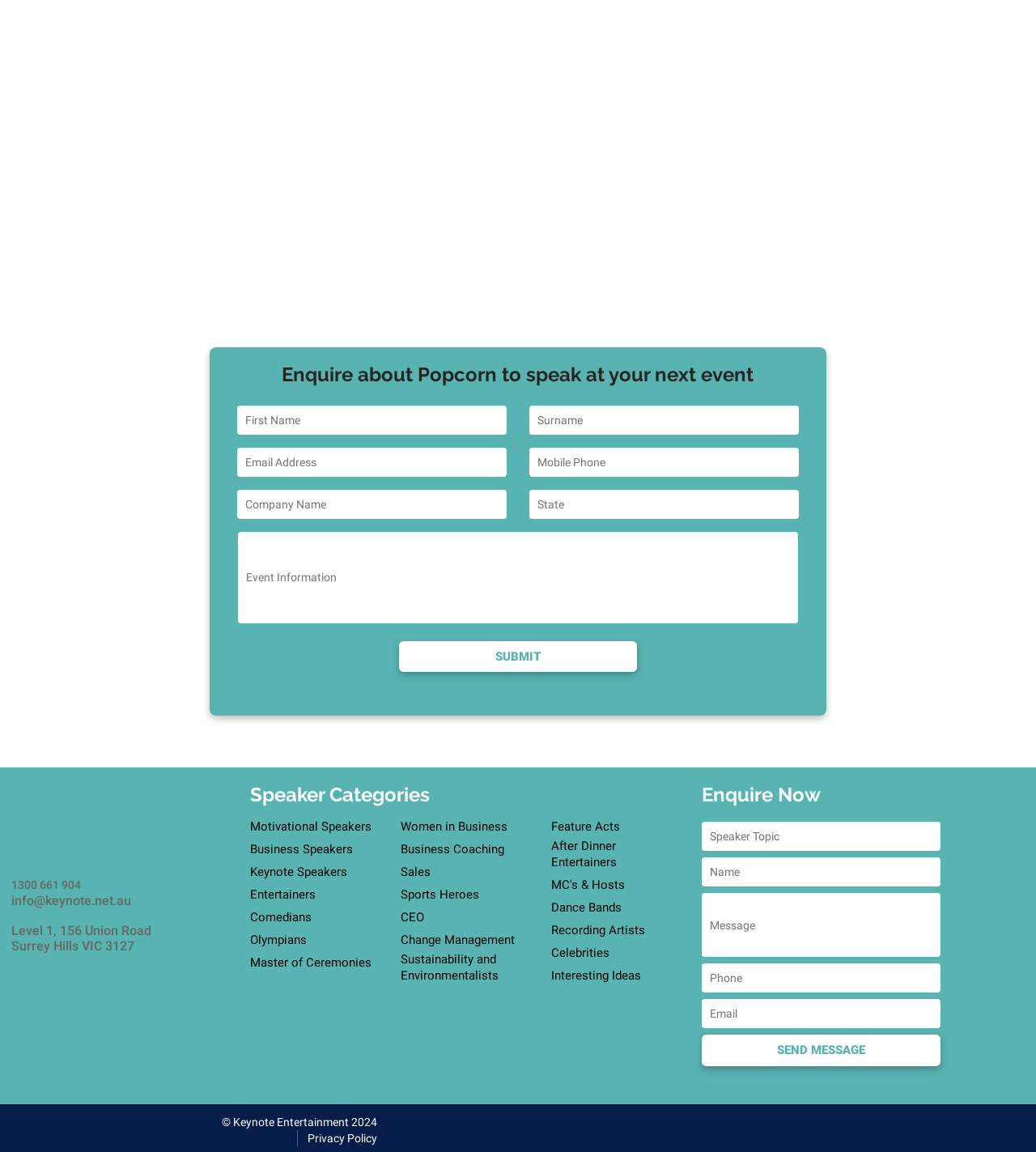Find the bounding box coordinates of the element to click in order to complete the given instruction: "Send a message."

[0.678, 0.898, 0.908, 0.925]